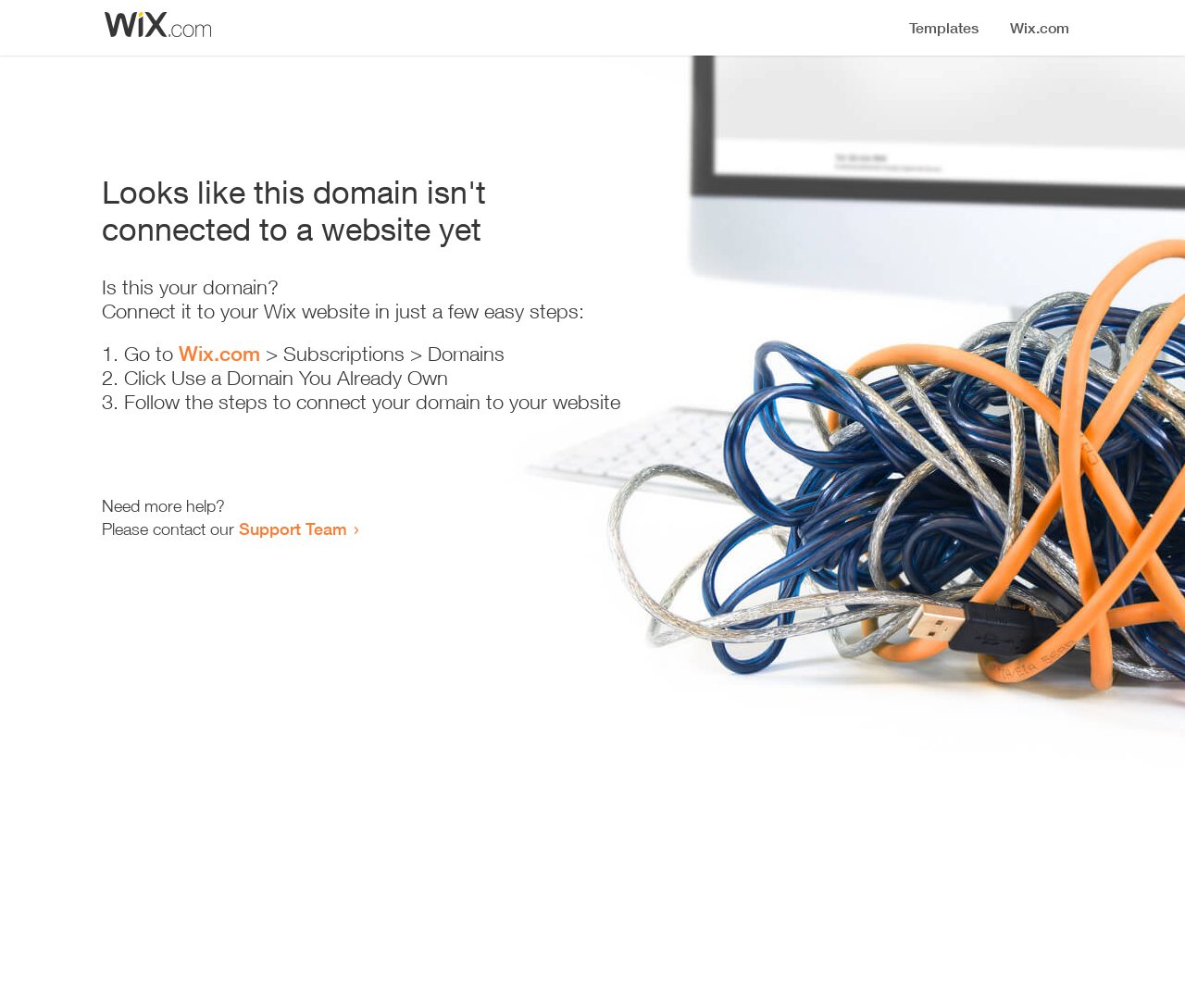Give a detailed account of the webpage's layout and content.

The webpage appears to be an error page, indicating that a domain is not connected to a website yet. At the top, there is a small image, likely a logo or icon. Below the image, a prominent heading reads "Looks like this domain isn't connected to a website yet". 

Underneath the heading, a series of instructions are provided to connect the domain to a Wix website. The instructions are divided into three steps, each marked with a numbered list marker (1., 2., and 3.). The first step involves going to Wix.com, followed by navigating to the Subscriptions and Domains section. The second step is to click "Use a Domain You Already Own", and the third step is to follow the instructions to connect the domain to the website.

At the bottom of the page, there is a section offering additional help, with a message "Need more help?" followed by an invitation to contact the Support Team through a link.